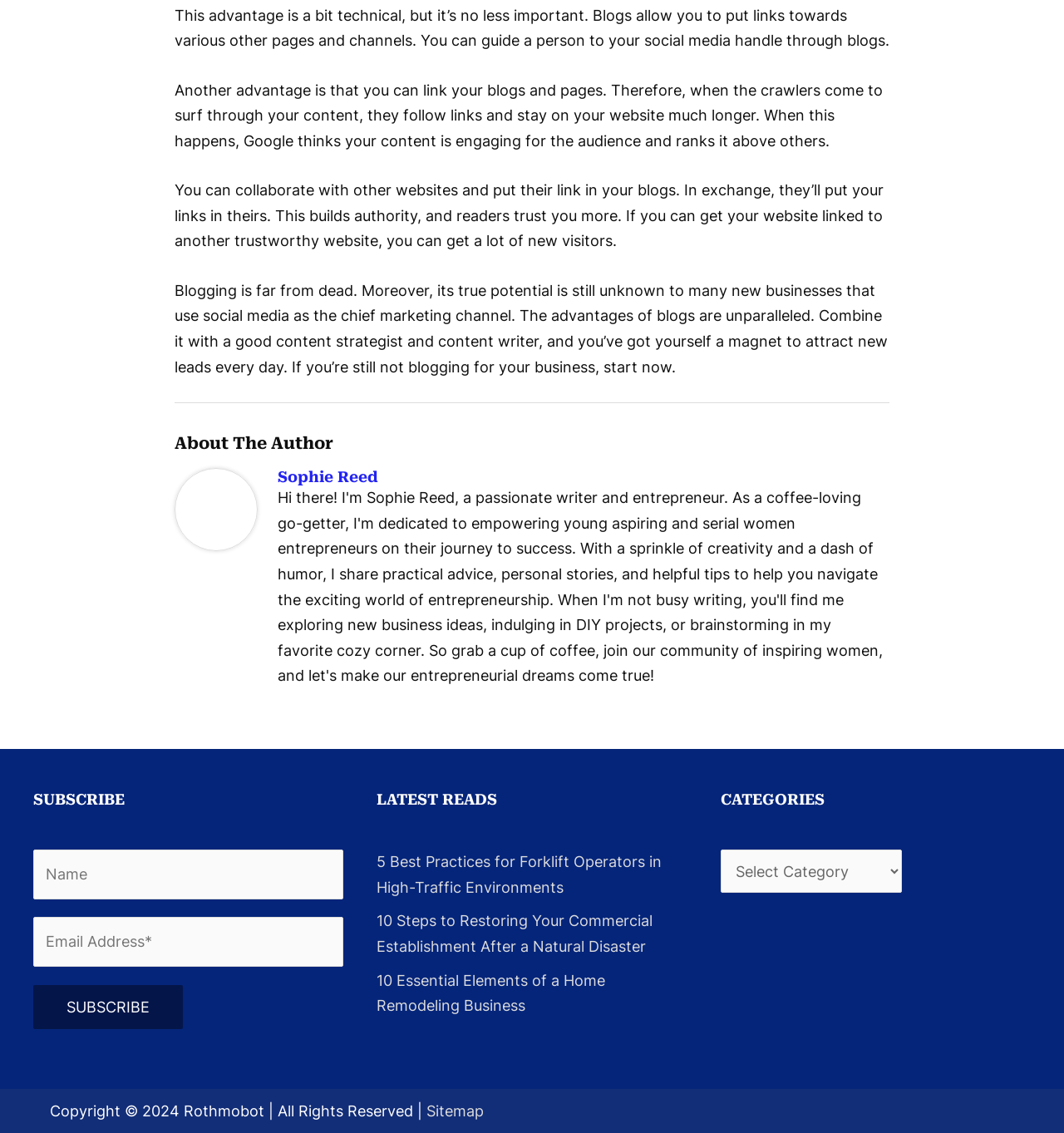Find the bounding box coordinates of the clickable region needed to perform the following instruction: "Read the article 'Cleaning Confessions: Tales from the Trenches of Household Hygiene'". The coordinates should be provided as four float numbers between 0 and 1, i.e., [left, top, right, bottom].

None